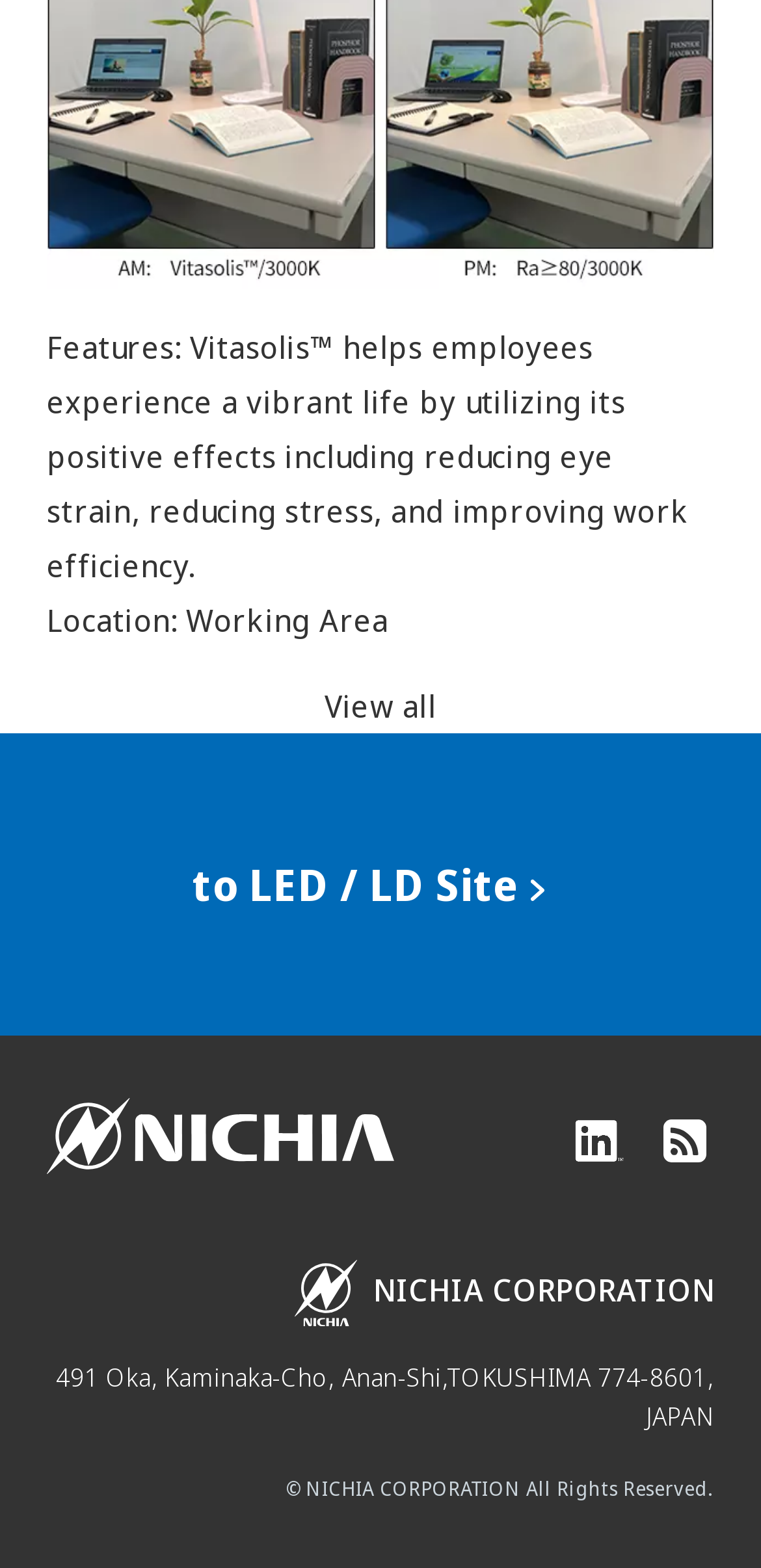Analyze the image and deliver a detailed answer to the question: What is the address of NICHIA CORPORATION?

The address of NICHIA CORPORATION can be found in the group element with ID 70, which contains two StaticText elements with IDs 180 and 182, respectively. The first element contains the address '491 Oka, Kaminaka-Cho, Anan-Shi,' and the second element contains the postal code and country 'TOKUSHIMA 774-8601, JAPAN'.